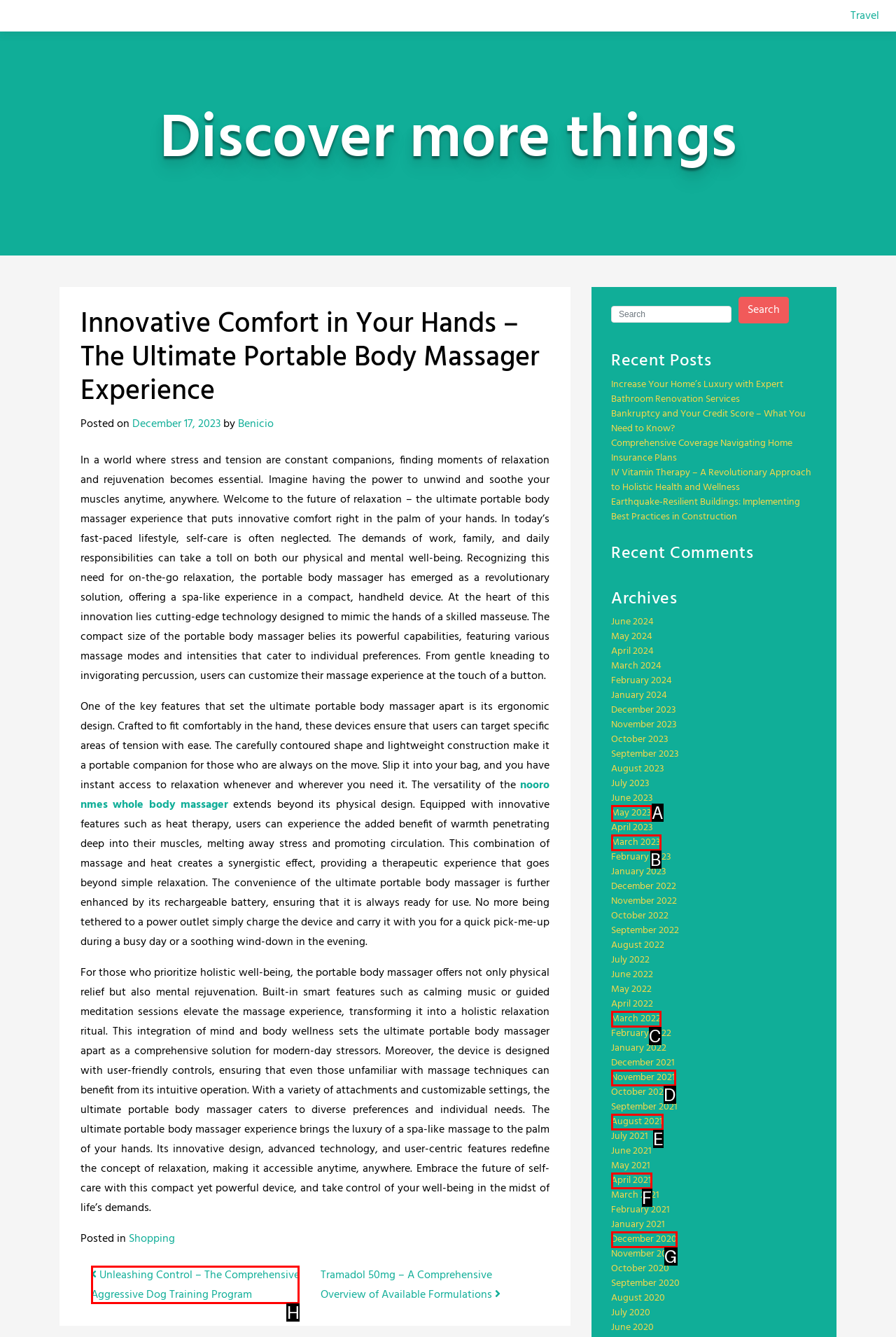Point out the UI element to be clicked for this instruction: Read the post about Unleashing Control – The Comprehensive Aggressive Dog Training Program. Provide the answer as the letter of the chosen element.

H